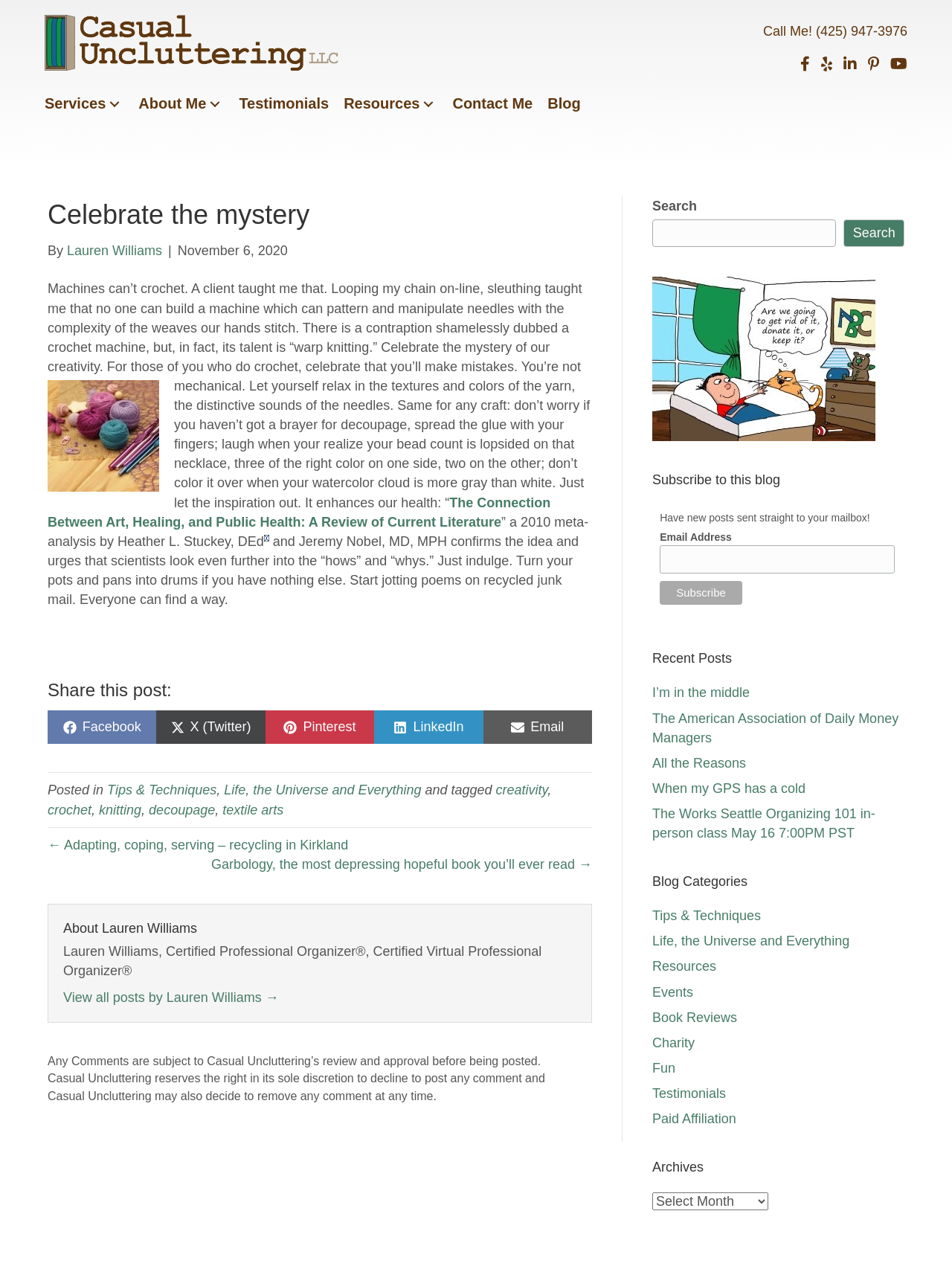Provide your answer to the question using just one word or phrase: What is the name of the author of this blog post?

Lauren Williams